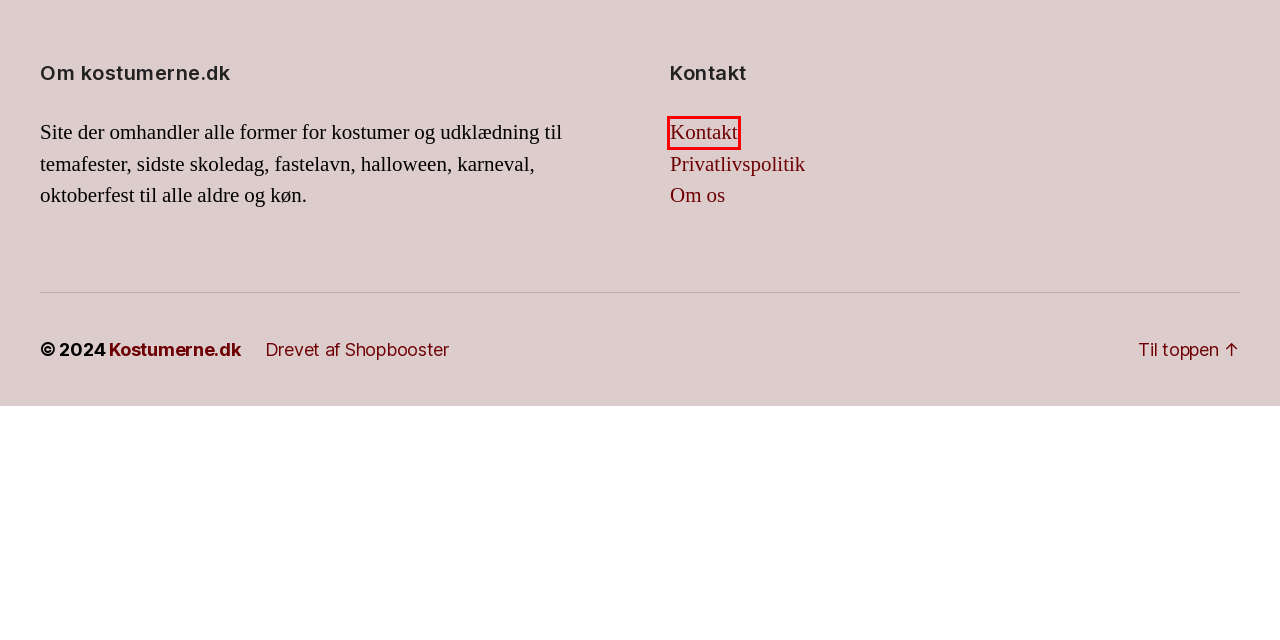You have a screenshot of a webpage with a red bounding box highlighting a UI element. Your task is to select the best webpage description that corresponds to the new webpage after clicking the element. Here are the descriptions:
A. Om os - Kostumerne.dk
B. Privatlivspolitik - Kostumerne.dk
C. Star Wars kostumer → Se online her!
D. Hippie kostumer → Se online her!
E. Gamer, tv, og film figurer → Se online her!
F. Kontakt - Kostumerne.dk
G. Brug for en wordpress ekspert?
H. Ride-på-ryg kostumer → Se online her!

F